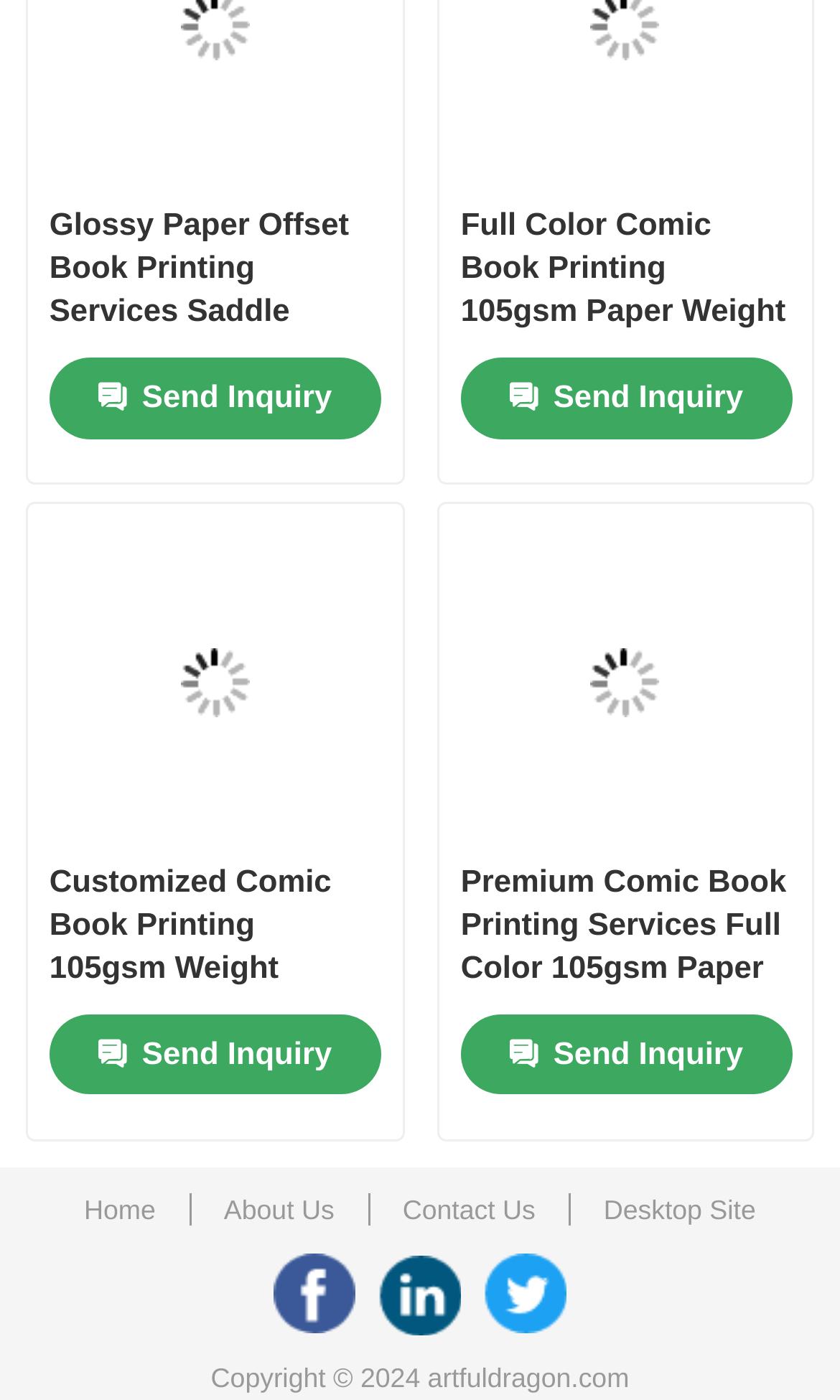Identify the bounding box coordinates for the UI element described as follows: Artful Dragon Press LinkedIn. Use the format (top-left x, top-left y, bottom-right x, bottom-right y) and ensure all values are floating point numbers between 0 and 1.

[0.577, 0.896, 0.673, 0.954]